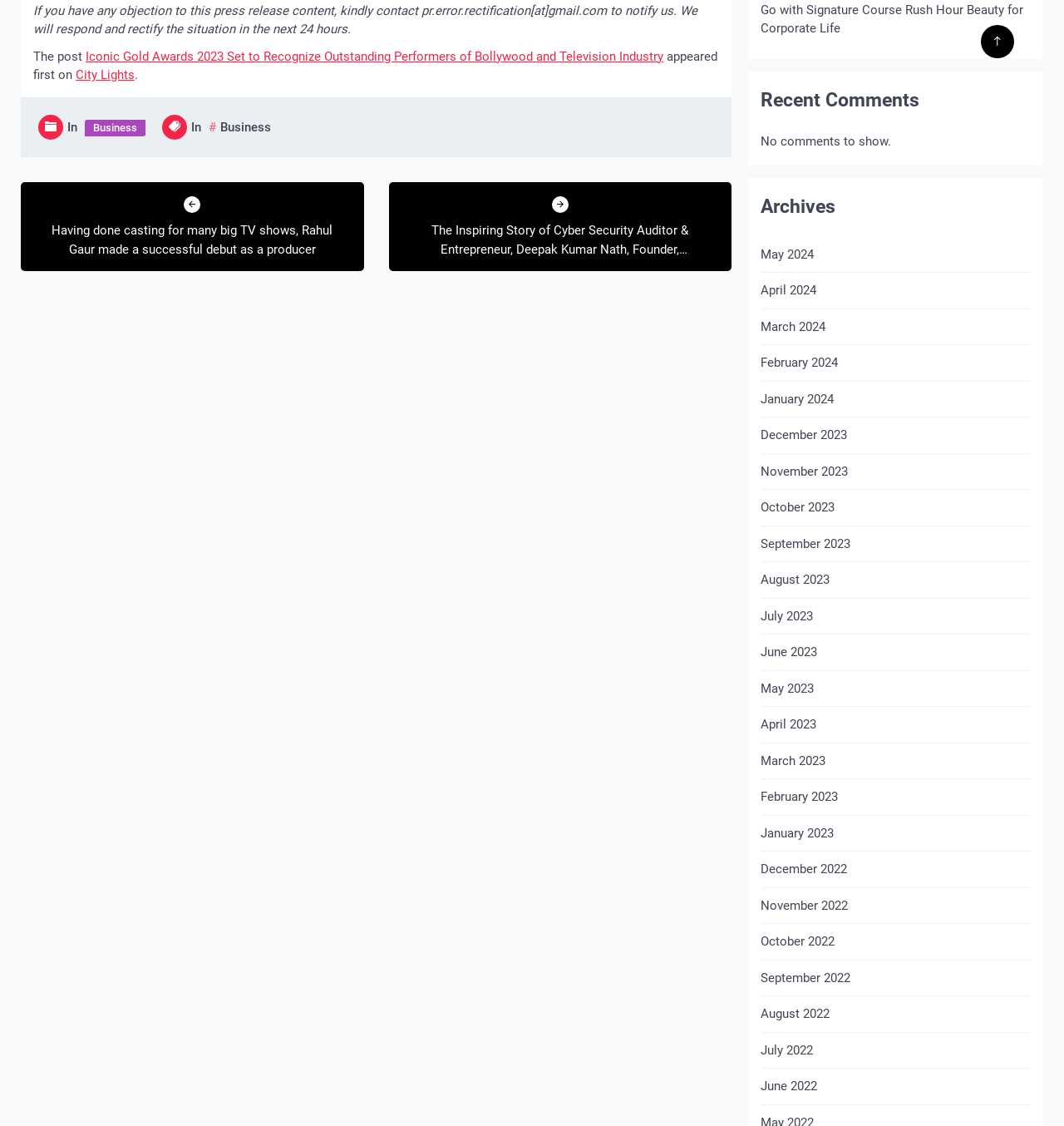Using the provided element description: "business", identify the bounding box coordinates. The coordinates should be four floats between 0 and 1 in the order [left, top, right, bottom].

[0.192, 0.105, 0.259, 0.121]